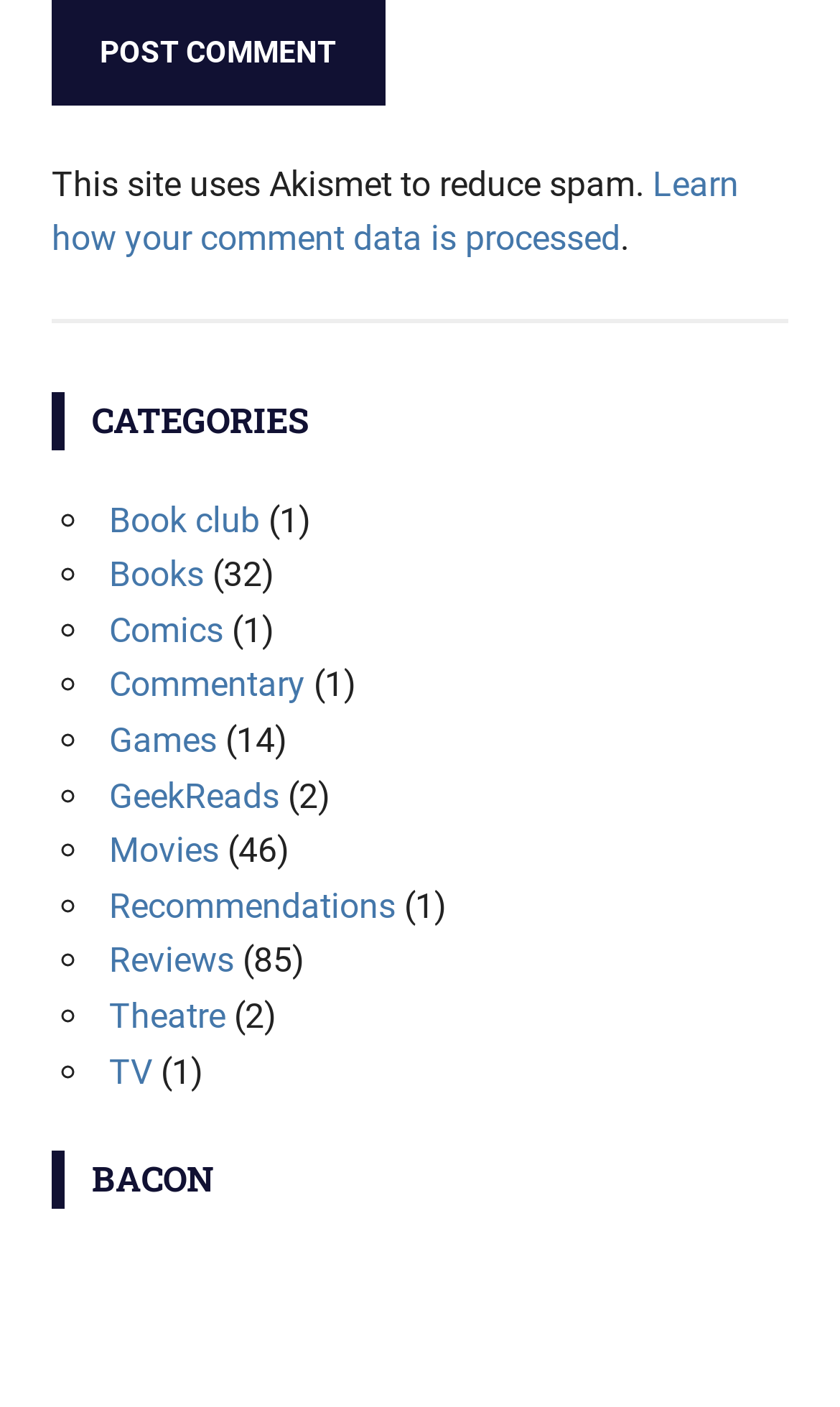Respond to the following query with just one word or a short phrase: 
What is the category with the most posts?

Reviews